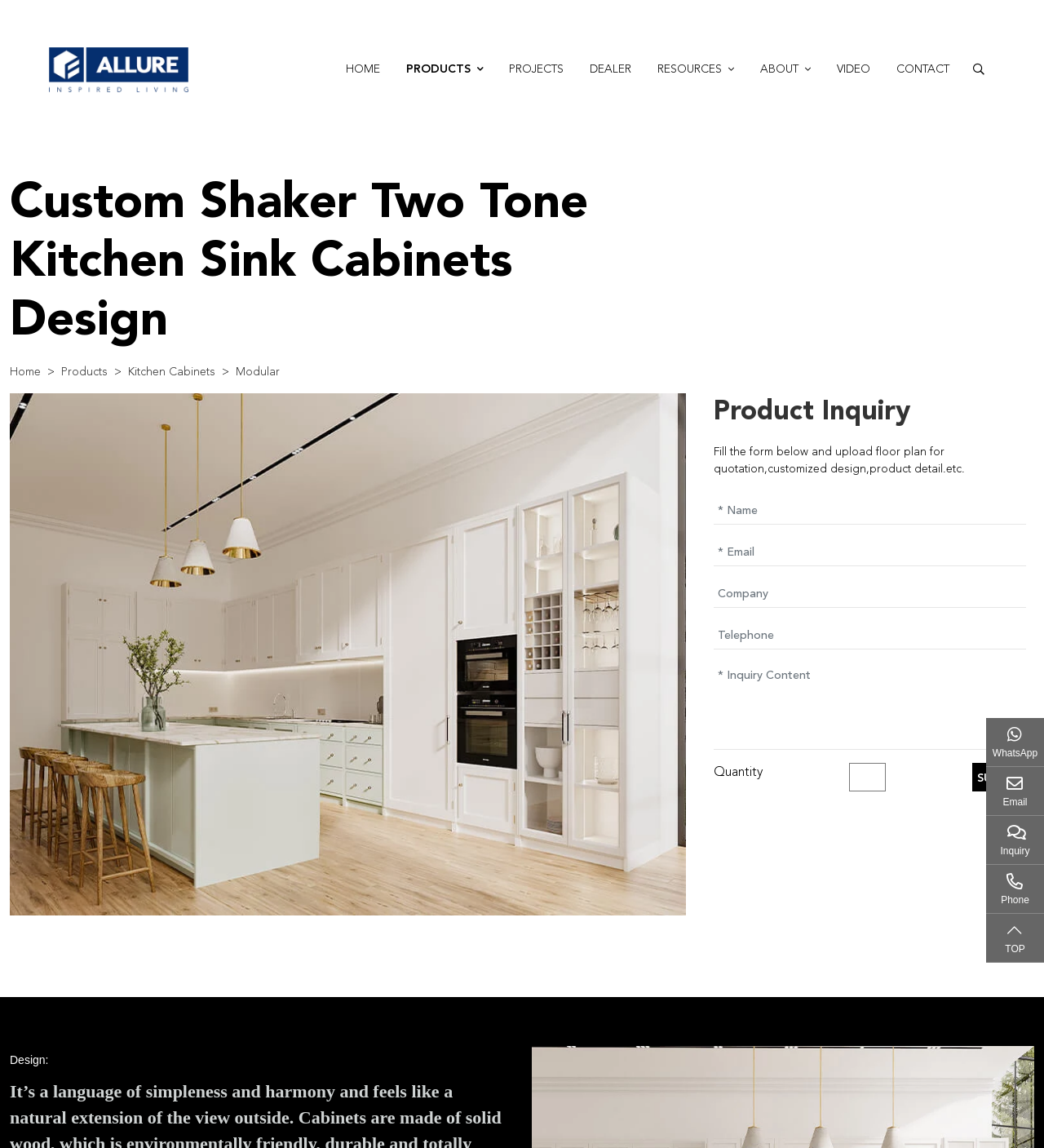Could you provide the bounding box coordinates for the portion of the screen to click to complete this instruction: "Click on the WhatsApp link"?

[0.945, 0.625, 1.0, 0.668]